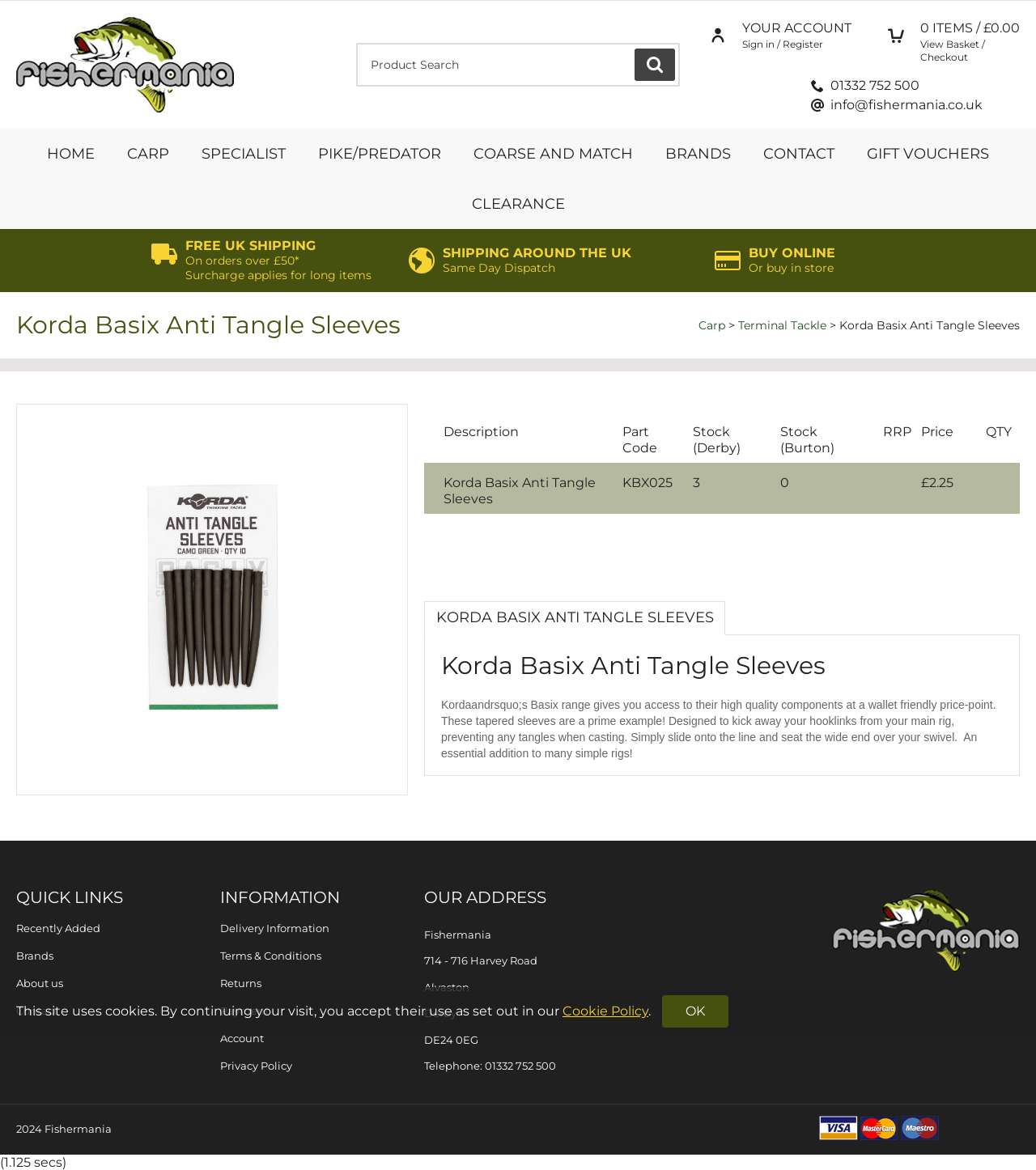Provide the text content of the webpage's main heading.

Korda Basix Anti Tangle Sleeves